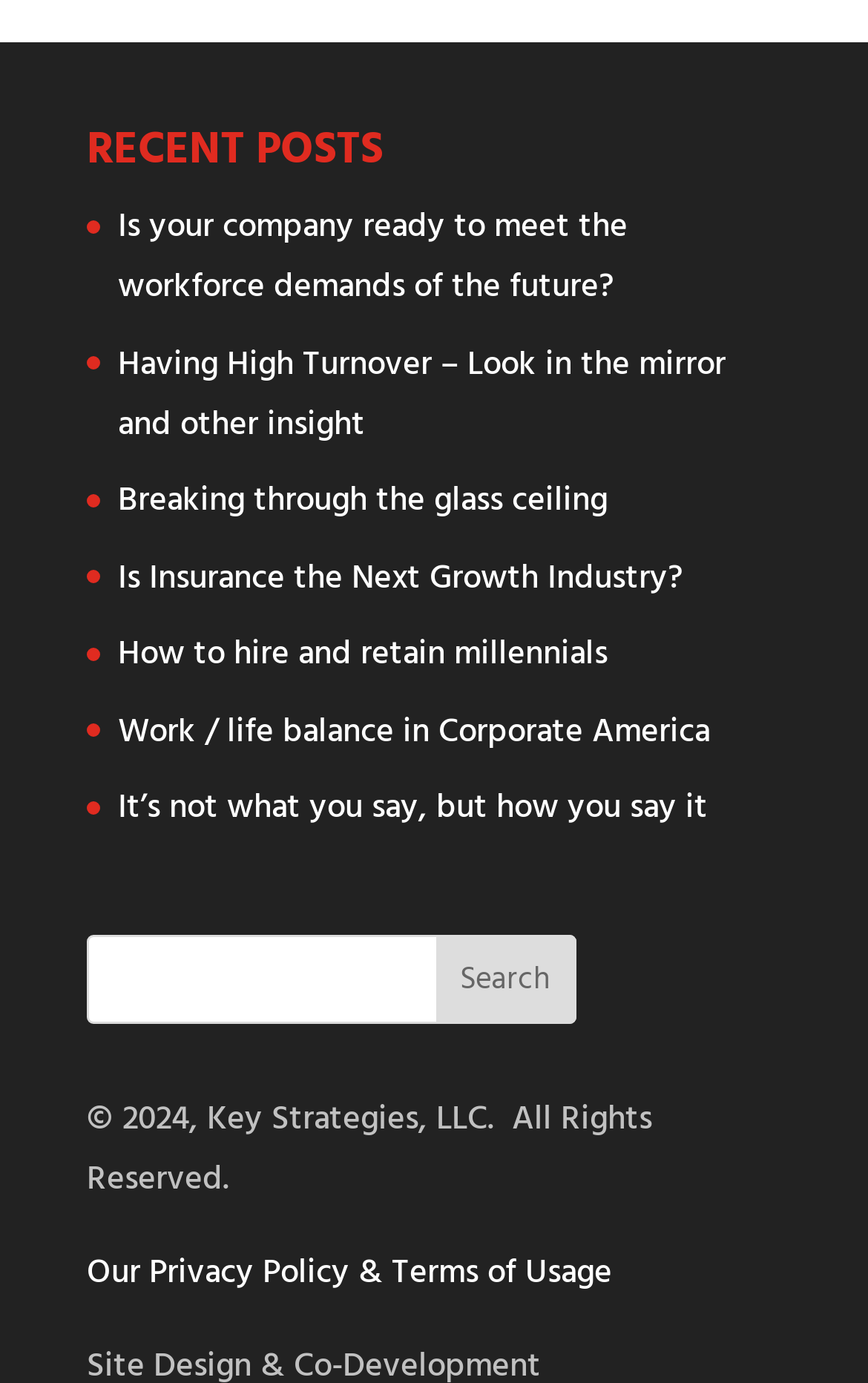Using the description "value="Search"", locate and provide the bounding box of the UI element.

[0.503, 0.675, 0.663, 0.74]